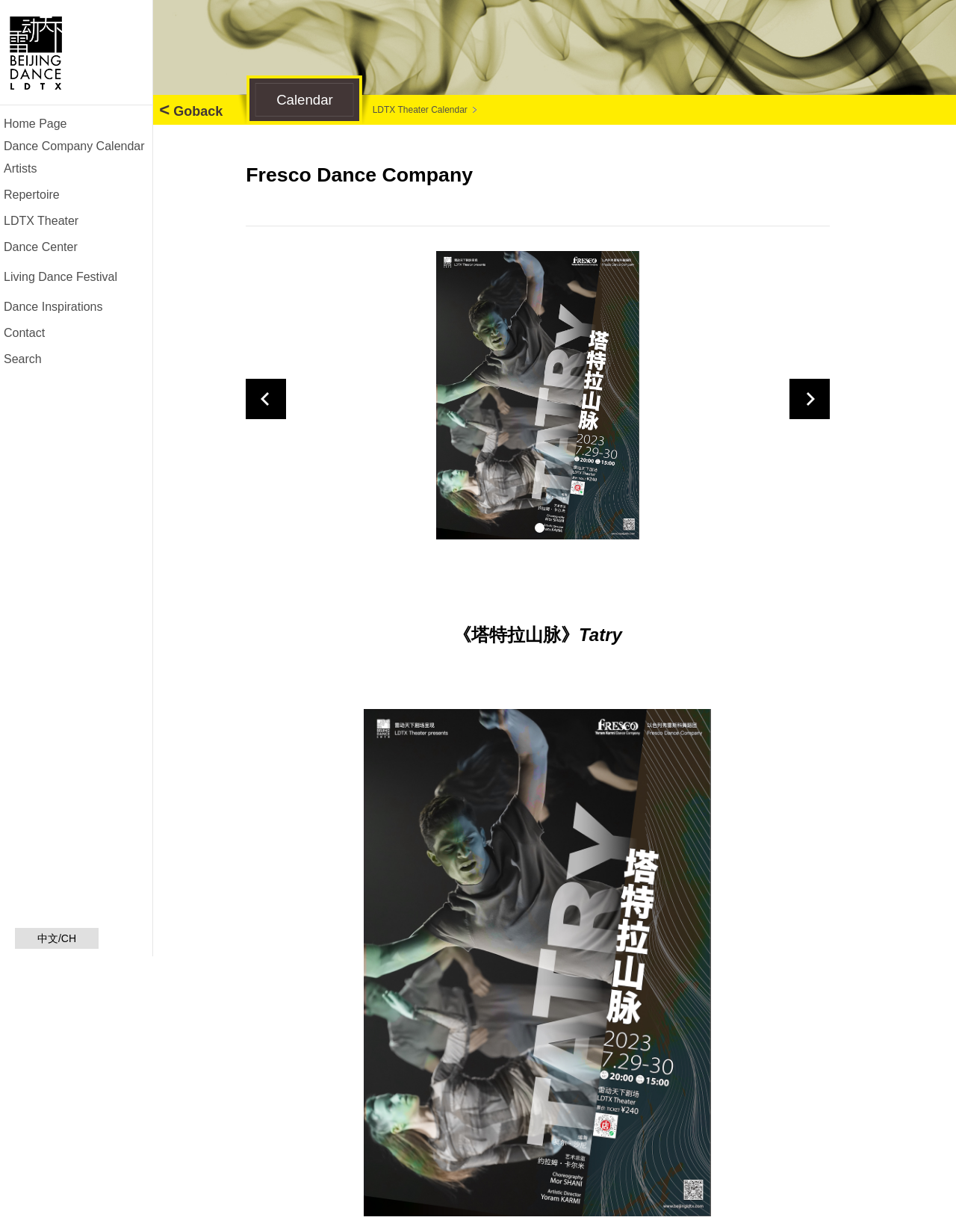Please locate the bounding box coordinates of the element that should be clicked to complete the given instruction: "search for something".

[0.004, 0.283, 0.151, 0.301]